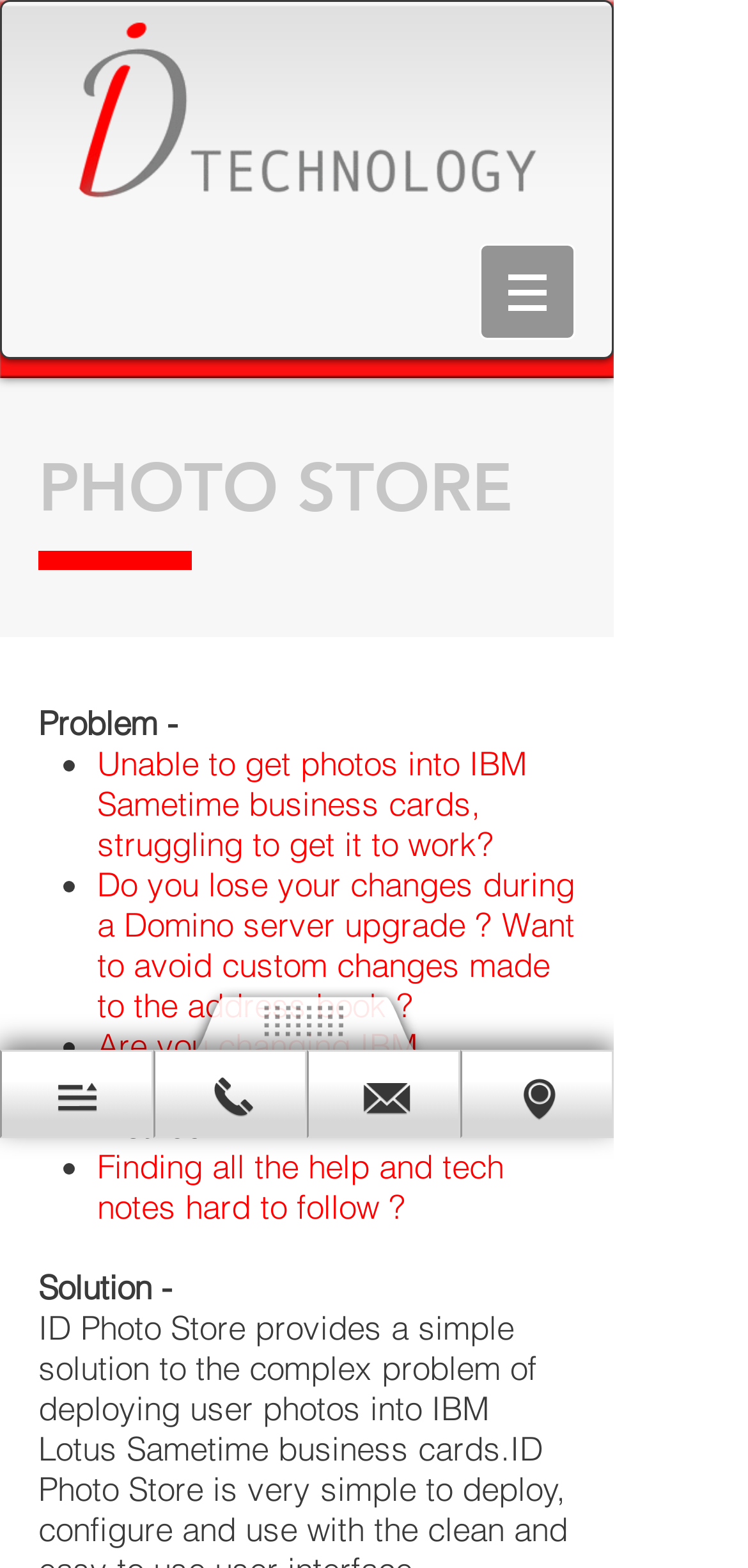Offer a comprehensive description of the webpage’s content and structure.

The webpage is about a simple application for IBM Sametime that adds users' photos. At the top left, there is a logo image 'idtechfulltrans_edited.gif'. On the top right, there is a navigation menu labeled 'Site' with a dropdown button and an image. Below the navigation menu, there is a heading 'PHOTO STORE' in a prominent position. 

Under the heading, there is a section with a title 'Problem -' followed by a list of four bullet points, each describing a problem related to IBM Sametime business cards, such as unable to get photos into the business cards, losing changes during a Domino server upgrade, and finding help and tech notes hard to follow. 

Below the problem section, there is a title 'Solution -'. However, the solution is not explicitly stated, but there are three links at the bottom of the page, which might provide the solution or more information about the application.